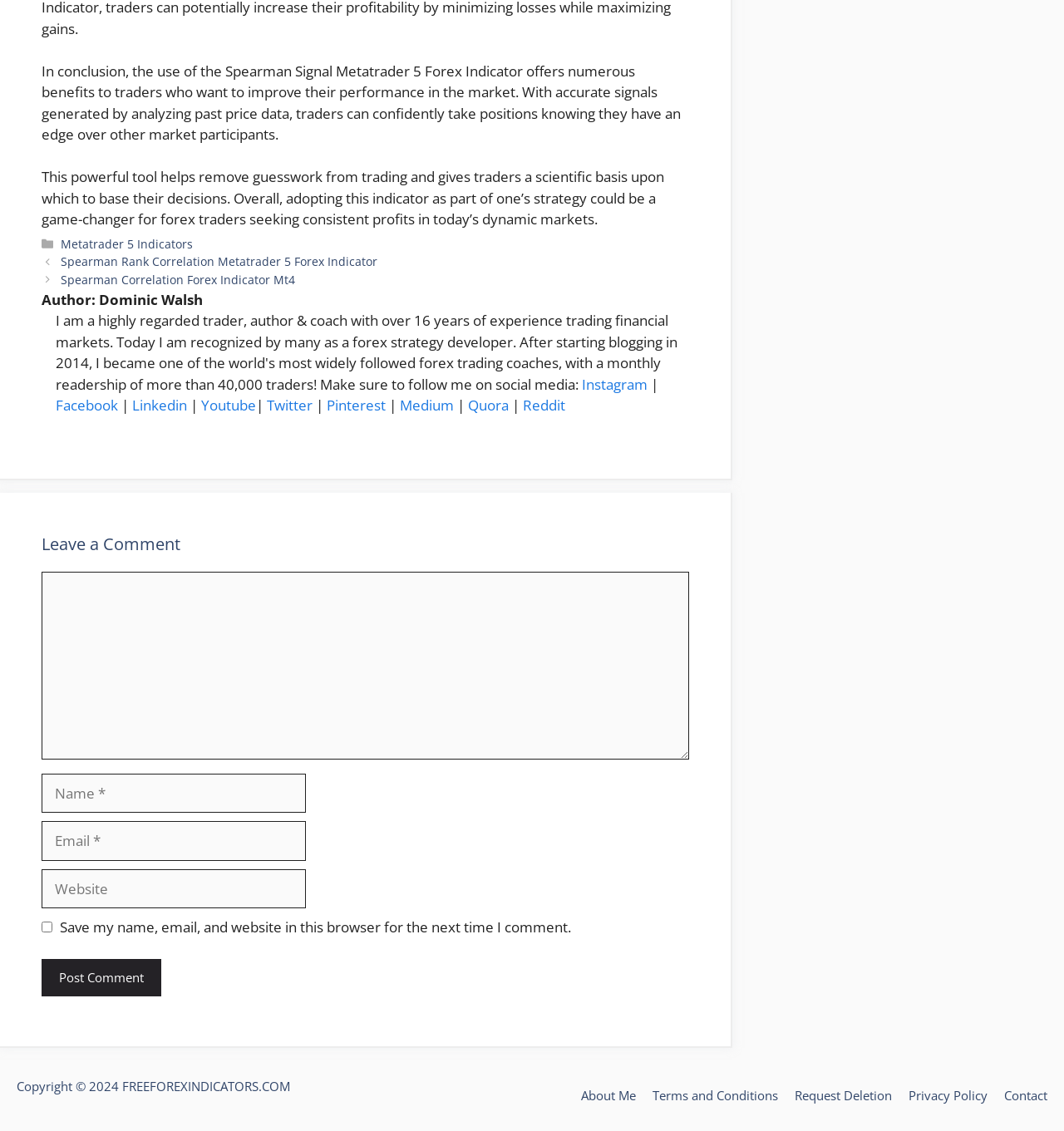Highlight the bounding box coordinates of the element that should be clicked to carry out the following instruction: "Leave a comment in the 'Comment' field". The coordinates must be given as four float numbers ranging from 0 to 1, i.e., [left, top, right, bottom].

[0.039, 0.506, 0.648, 0.672]